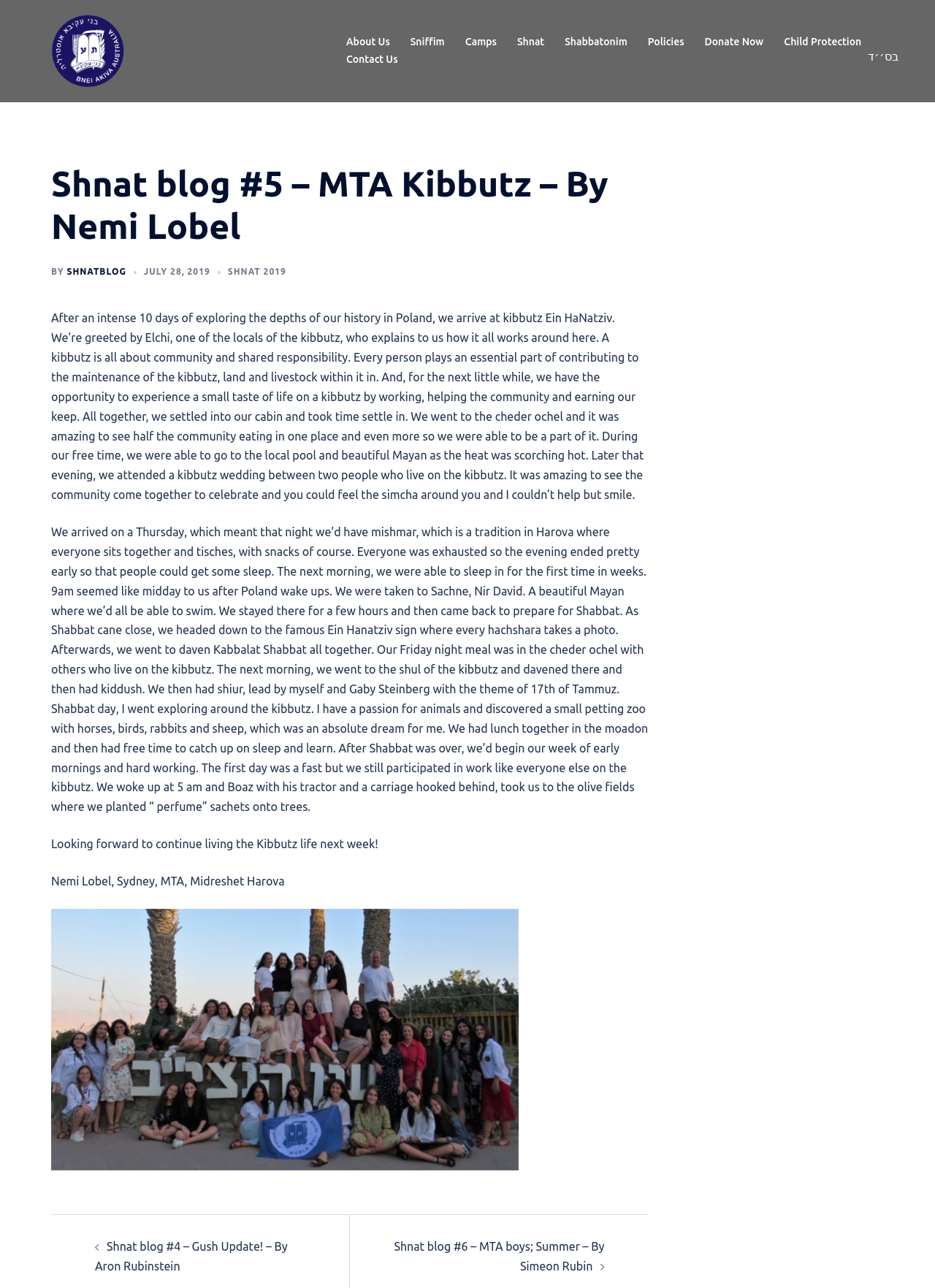Using the format (top-left x, top-left y, bottom-right x, bottom-right y), provide the bounding box coordinates for the described UI element. All values should be floating point numbers between 0 and 1: title="Bnei Akiva Australia"

[0.055, 0.034, 0.133, 0.044]